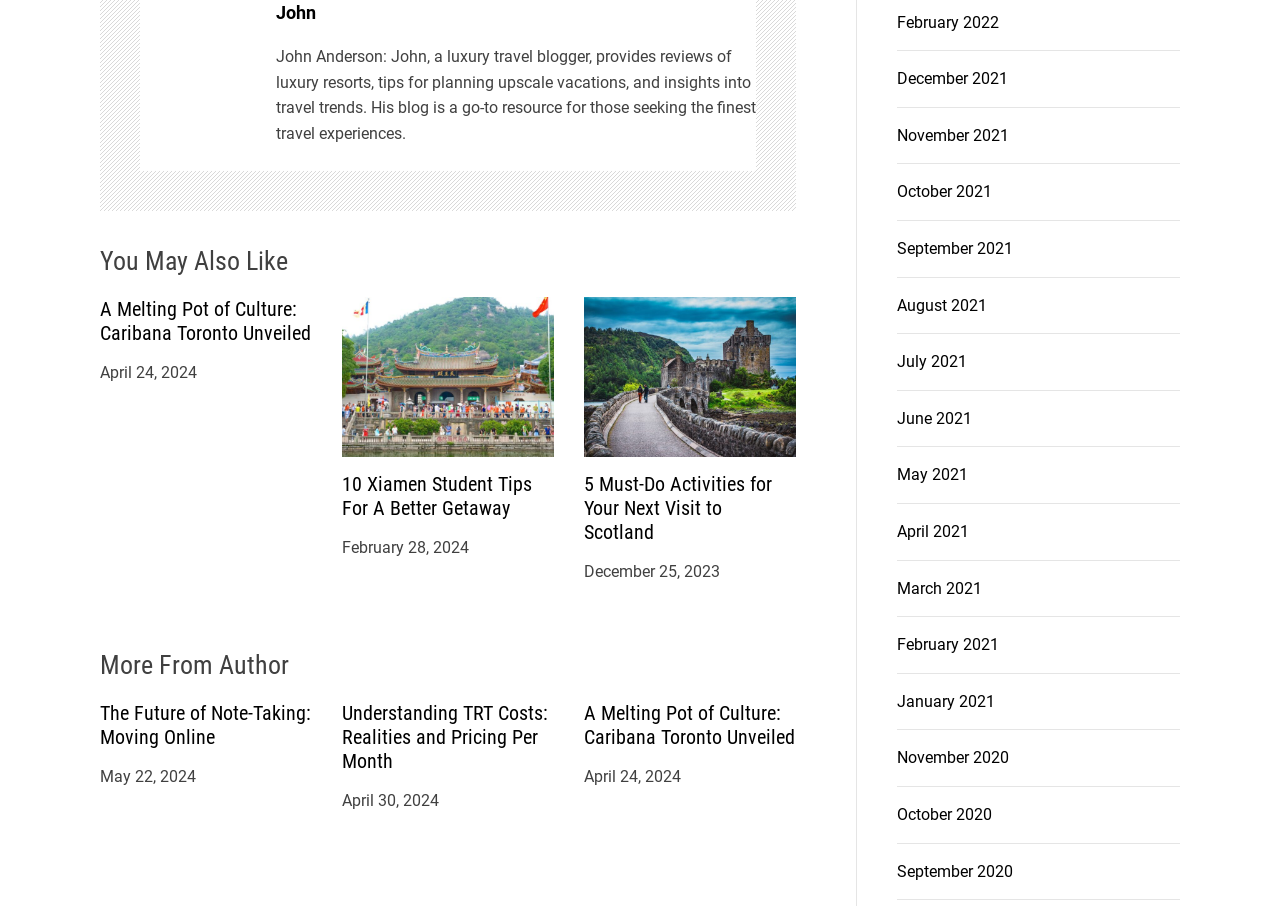Locate the bounding box coordinates of the clickable region necessary to complete the following instruction: "Click on the 'Sign Up' button". Provide the coordinates in the format of four float numbers between 0 and 1, i.e., [left, top, right, bottom].

None